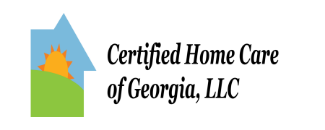What is the color tone of the logo?
Provide an in-depth answer to the question, covering all aspects.

The caption describes the logo as having bright colors, which suggests that the overall color tone is vibrant and cheerful, conveying a sense of warmth and comfort.